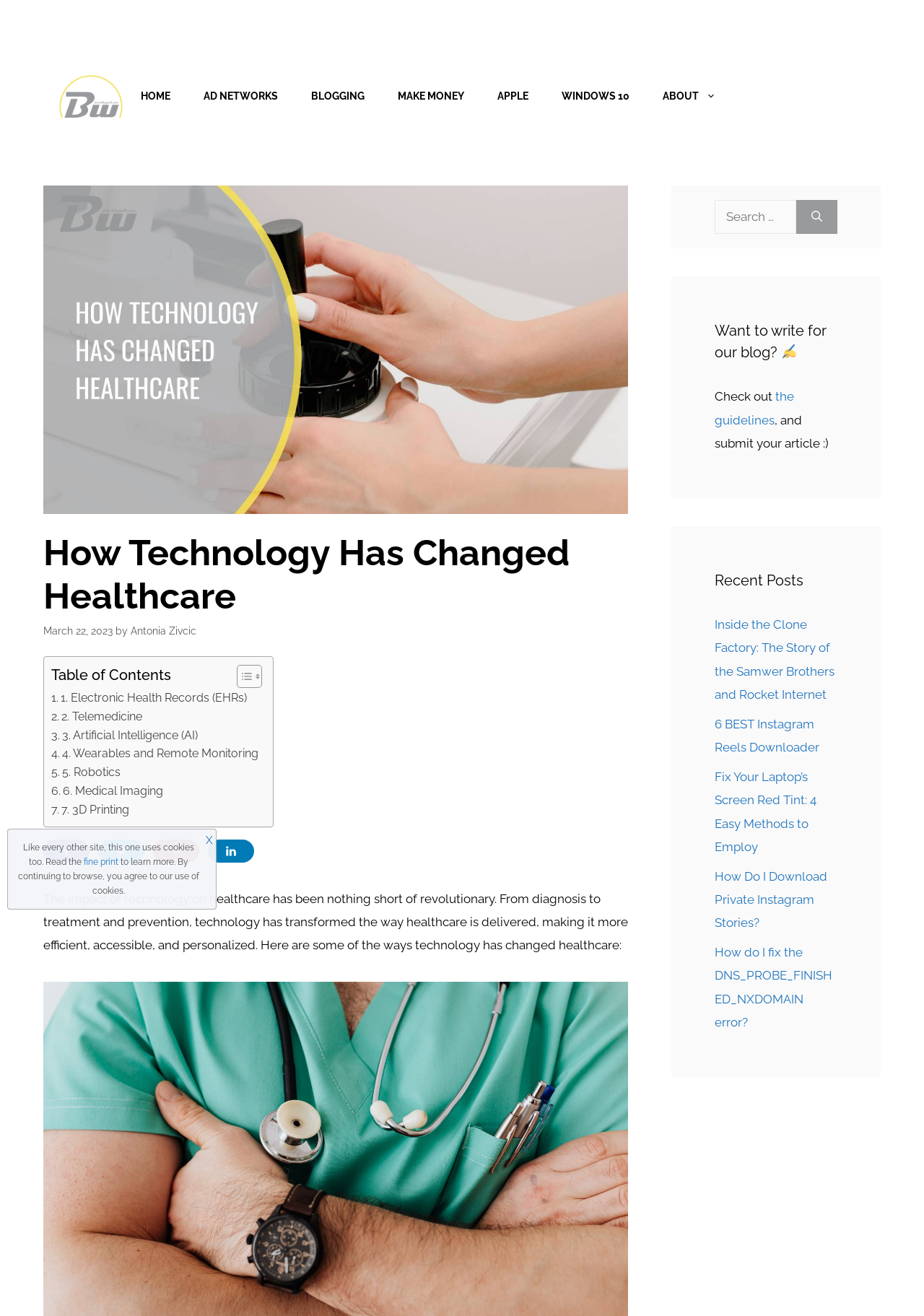Could you specify the bounding box coordinates for the clickable section to complete the following instruction: "Search for something"?

[0.773, 0.152, 0.862, 0.178]